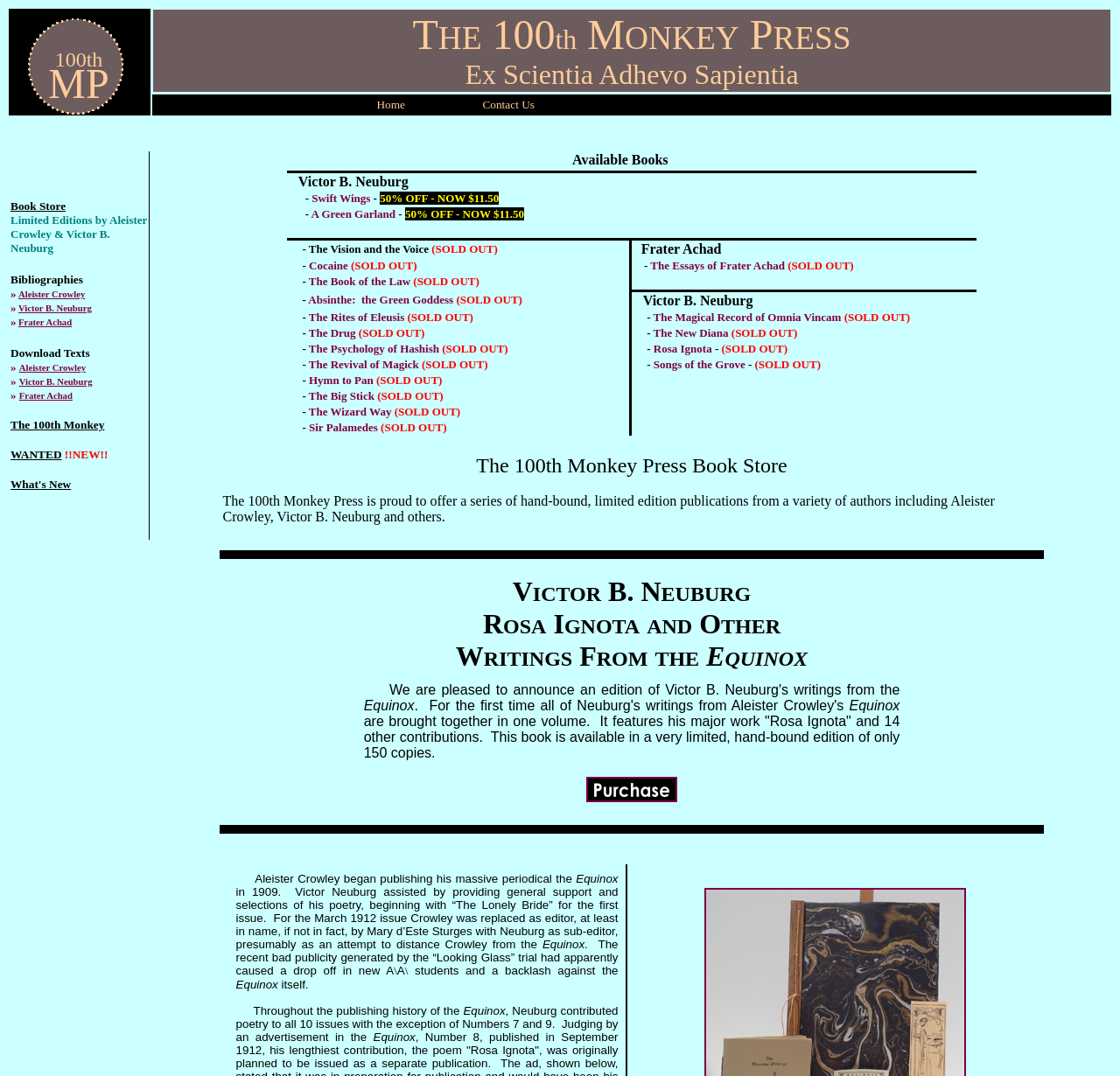Locate the bounding box coordinates of the item that should be clicked to fulfill the instruction: "Visit Book Store".

[0.009, 0.185, 0.059, 0.198]